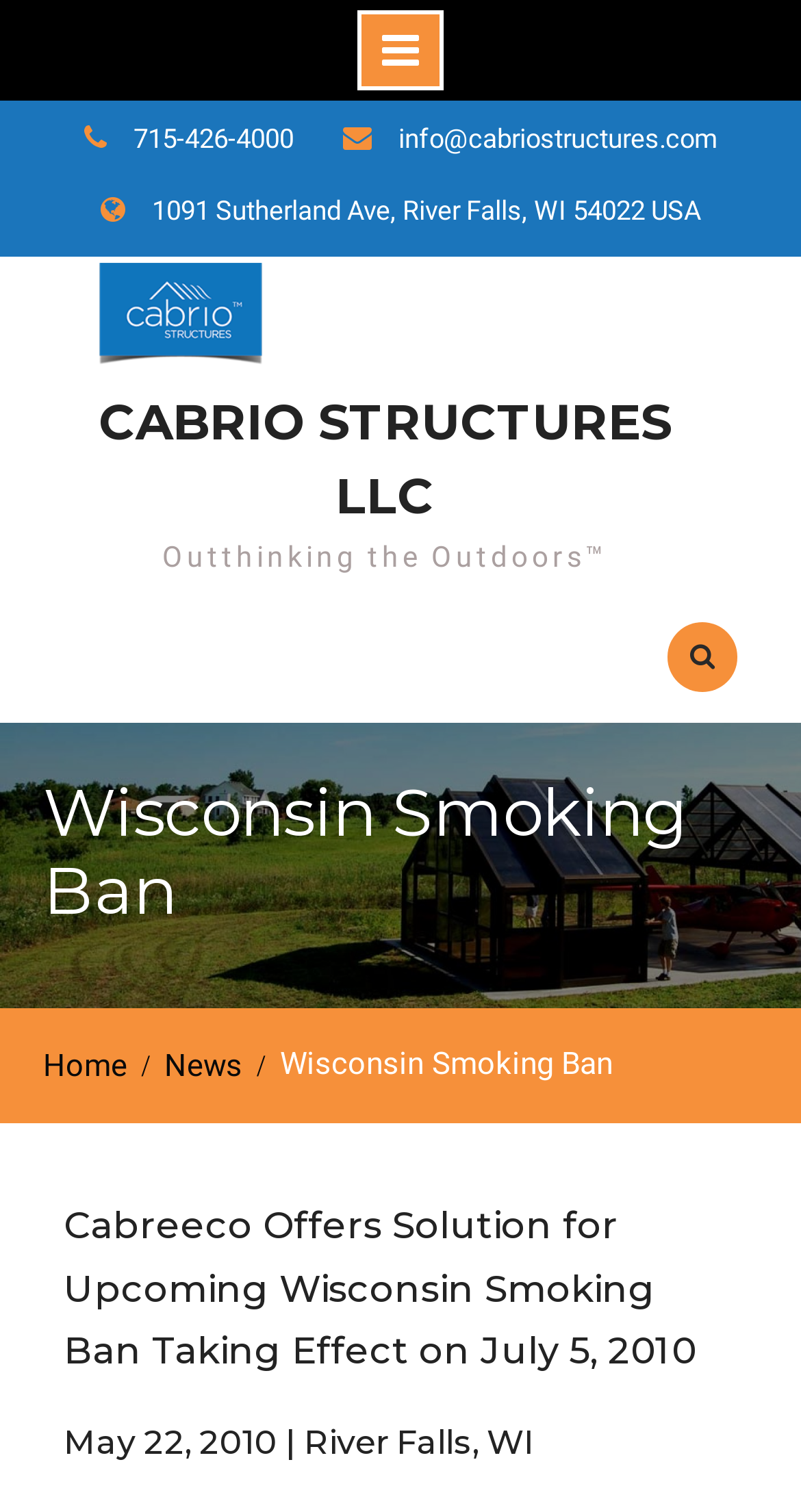When does the Wisconsin Smoking Ban take effect?
Based on the screenshot, answer the question with a single word or phrase.

July 5, 2010